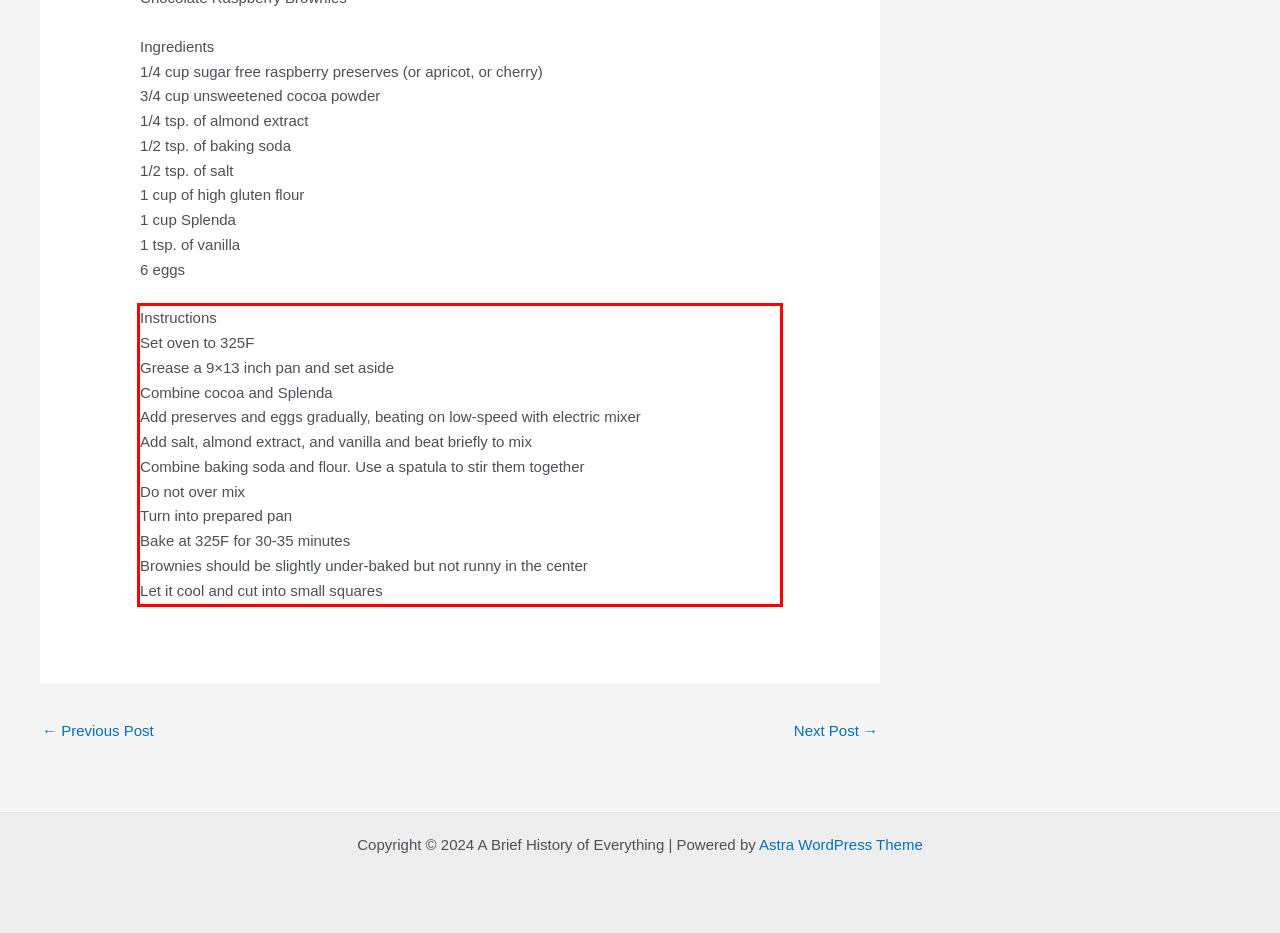Observe the screenshot of the webpage, locate the red bounding box, and extract the text content within it.

Instructions Set oven to 325F Grease a 9×13 inch pan and set aside Combine cocoa and Splenda Add preserves and eggs gradually, beating on low-speed with electric mixer Add salt, almond extract, and vanilla and beat briefly to mix Combine baking soda and flour. Use a spatula to stir them together Do not over mix Turn into prepared pan Bake at 325F for 30-35 minutes Brownies should be slightly under-baked but not runny in the center Let it cool and cut into small squares